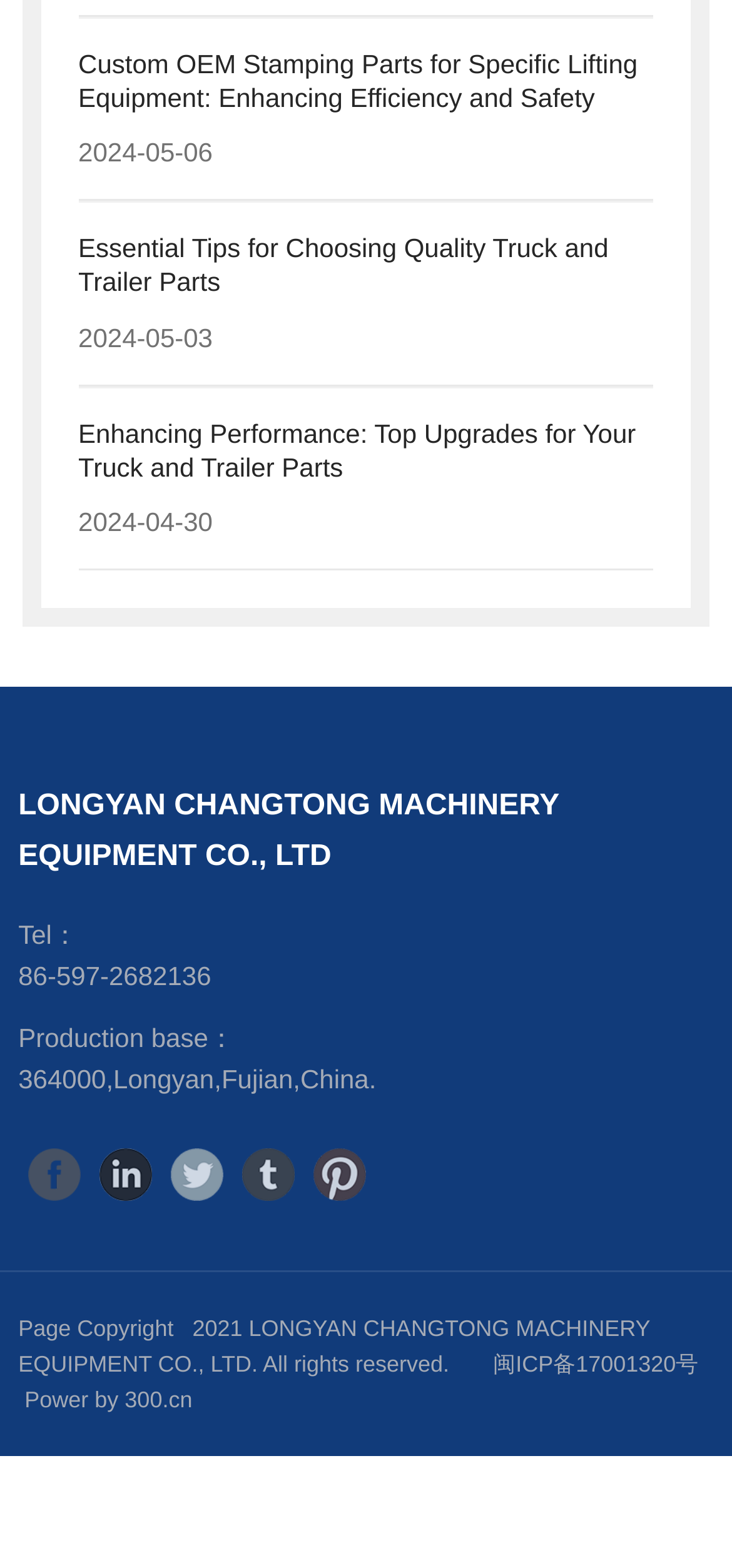Find the bounding box coordinates of the area that needs to be clicked in order to achieve the following instruction: "View the article about essential tips for choosing quality truck and trailer parts". The coordinates should be specified as four float numbers between 0 and 1, i.e., [left, top, right, bottom].

[0.107, 0.147, 0.893, 0.191]